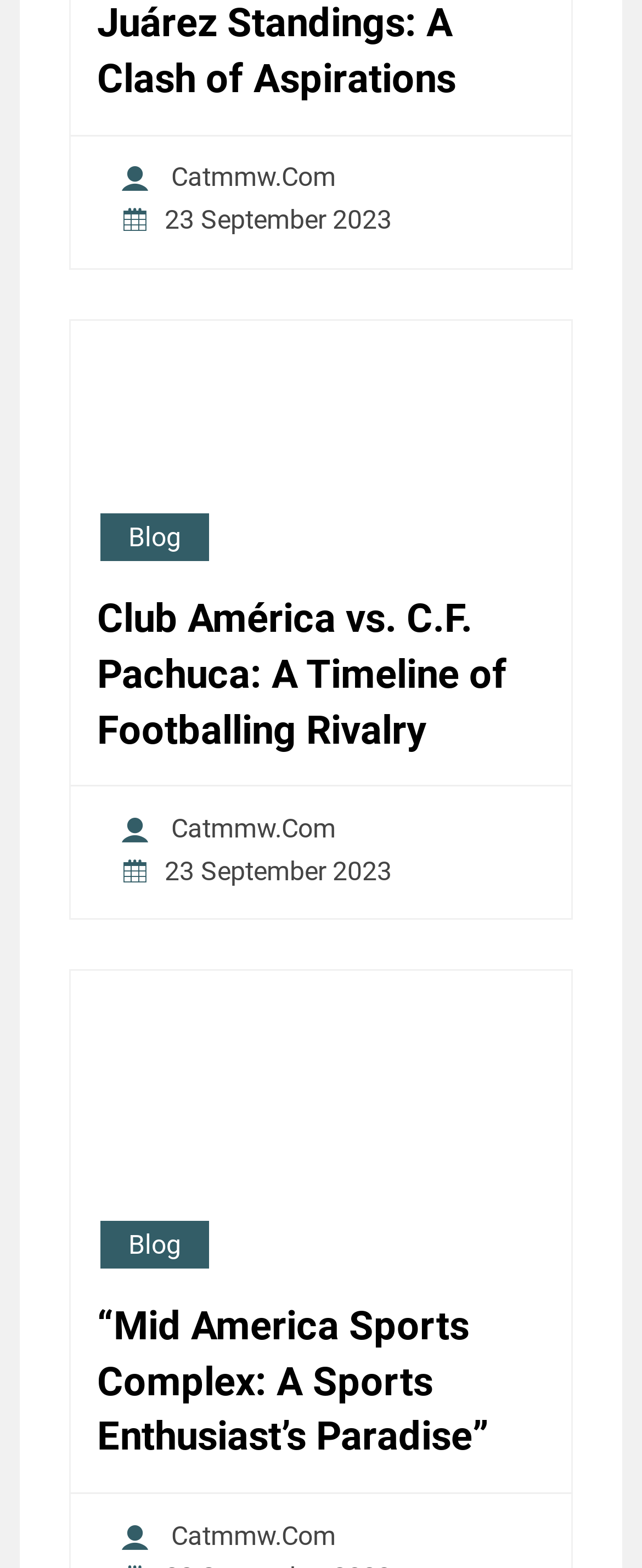Determine the bounding box coordinates of the region that needs to be clicked to achieve the task: "Check the date '23 September 2023'".

[0.256, 0.13, 0.61, 0.15]